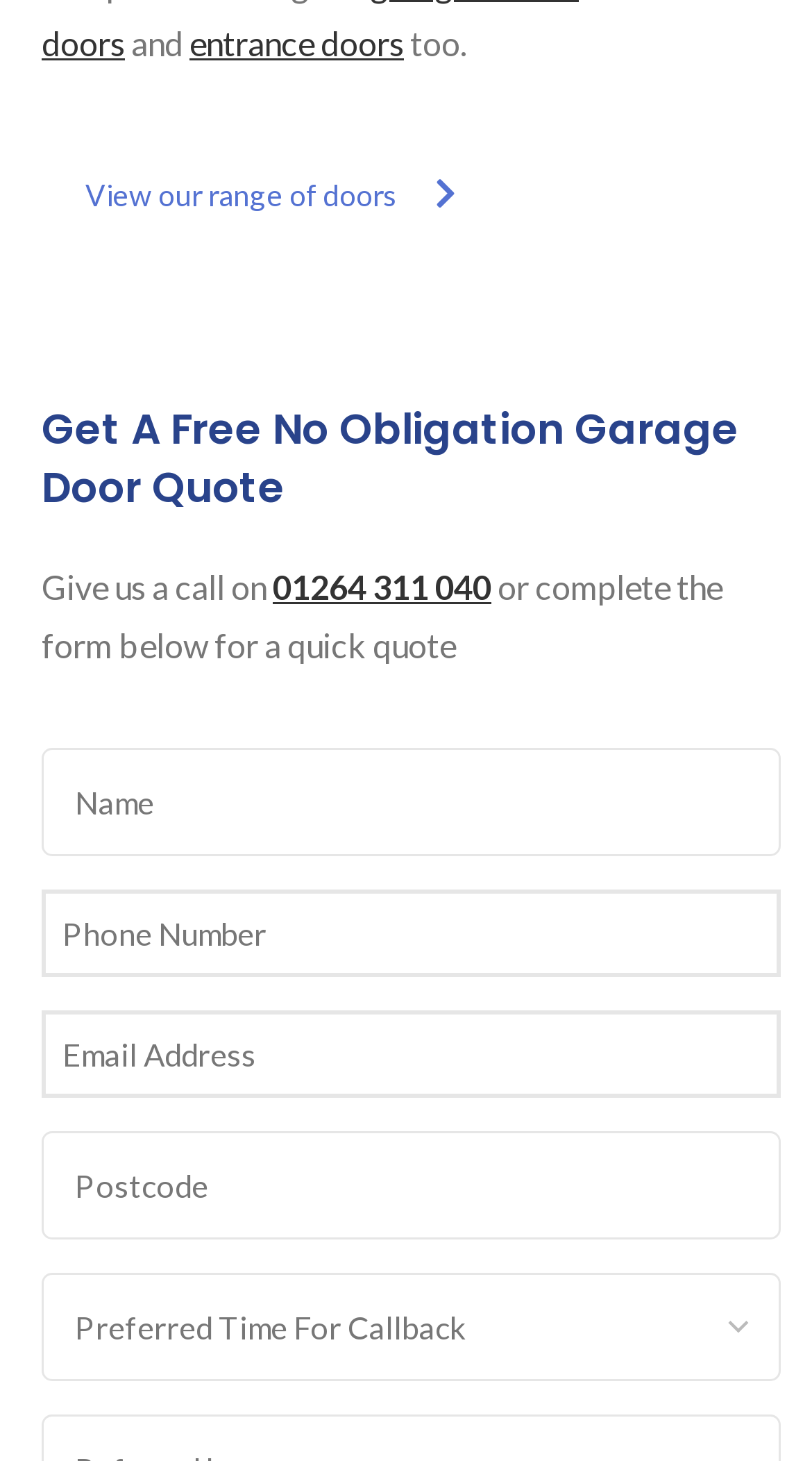What is the phone number to get a quote?
Based on the image, answer the question with as much detail as possible.

I found the phone number by looking at the text 'Give us a call on' followed by the link '0' and then the link '1264 311 040', which suggests that this is the phone number to get a quote.